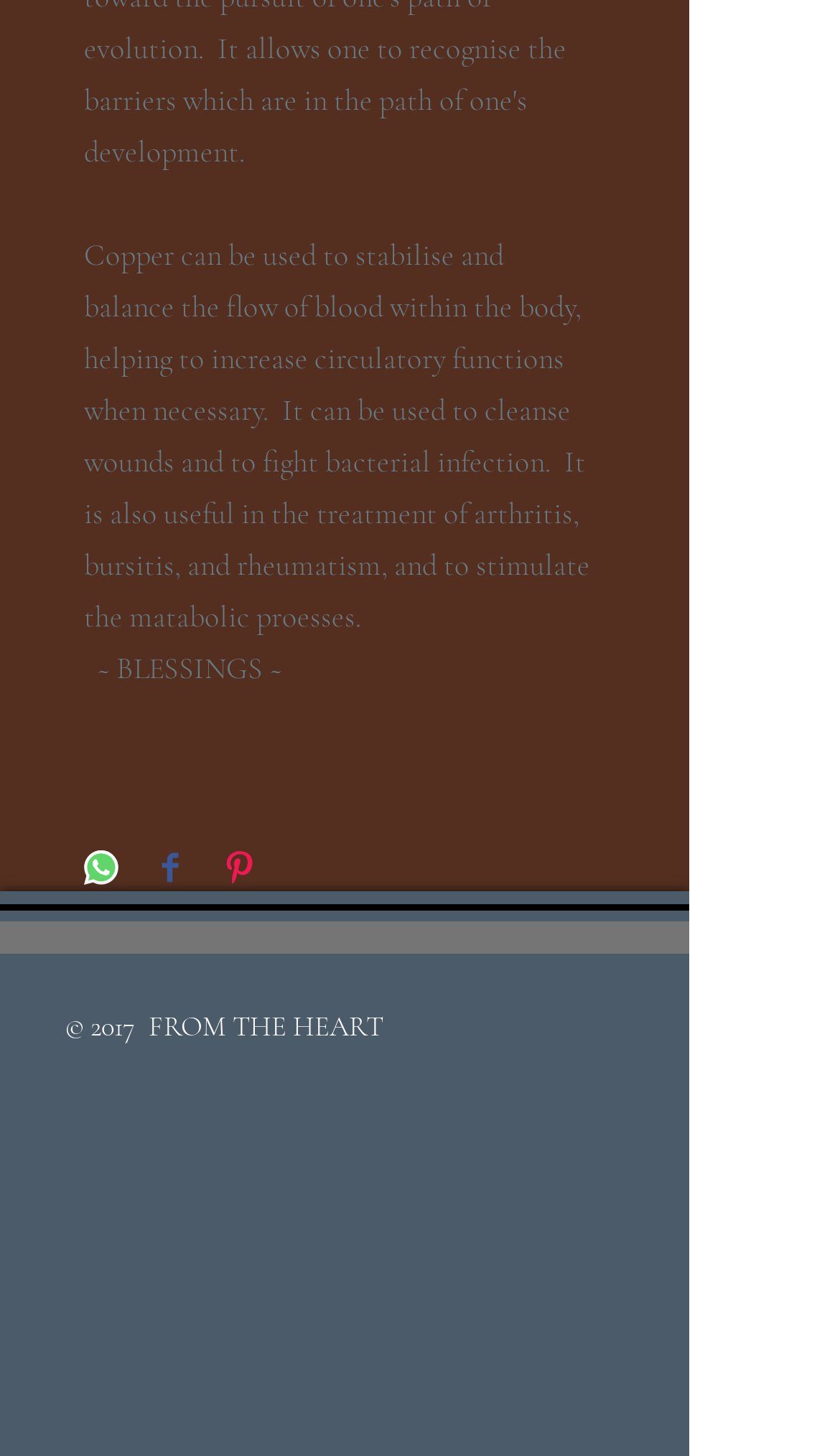Show the bounding box coordinates for the HTML element described as: "Third-Party Cookies".

None